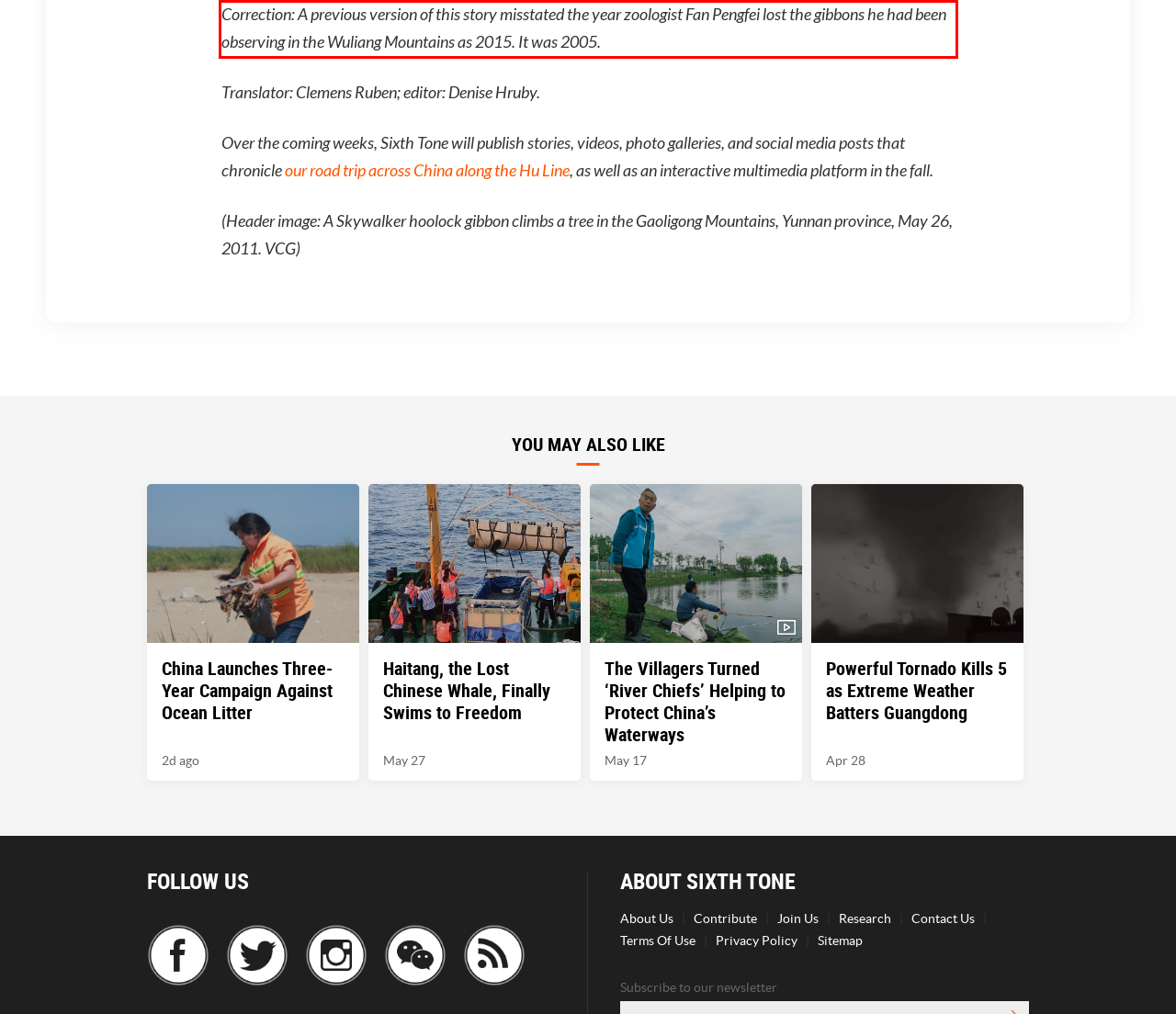Identify the red bounding box in the webpage screenshot and perform OCR to generate the text content enclosed.

Correction: A previous version of this story misstated the year zoologist Fan Pengfei lost the gibbons he had been observing in the Wuliang Mountains as 2015. It was 2005.